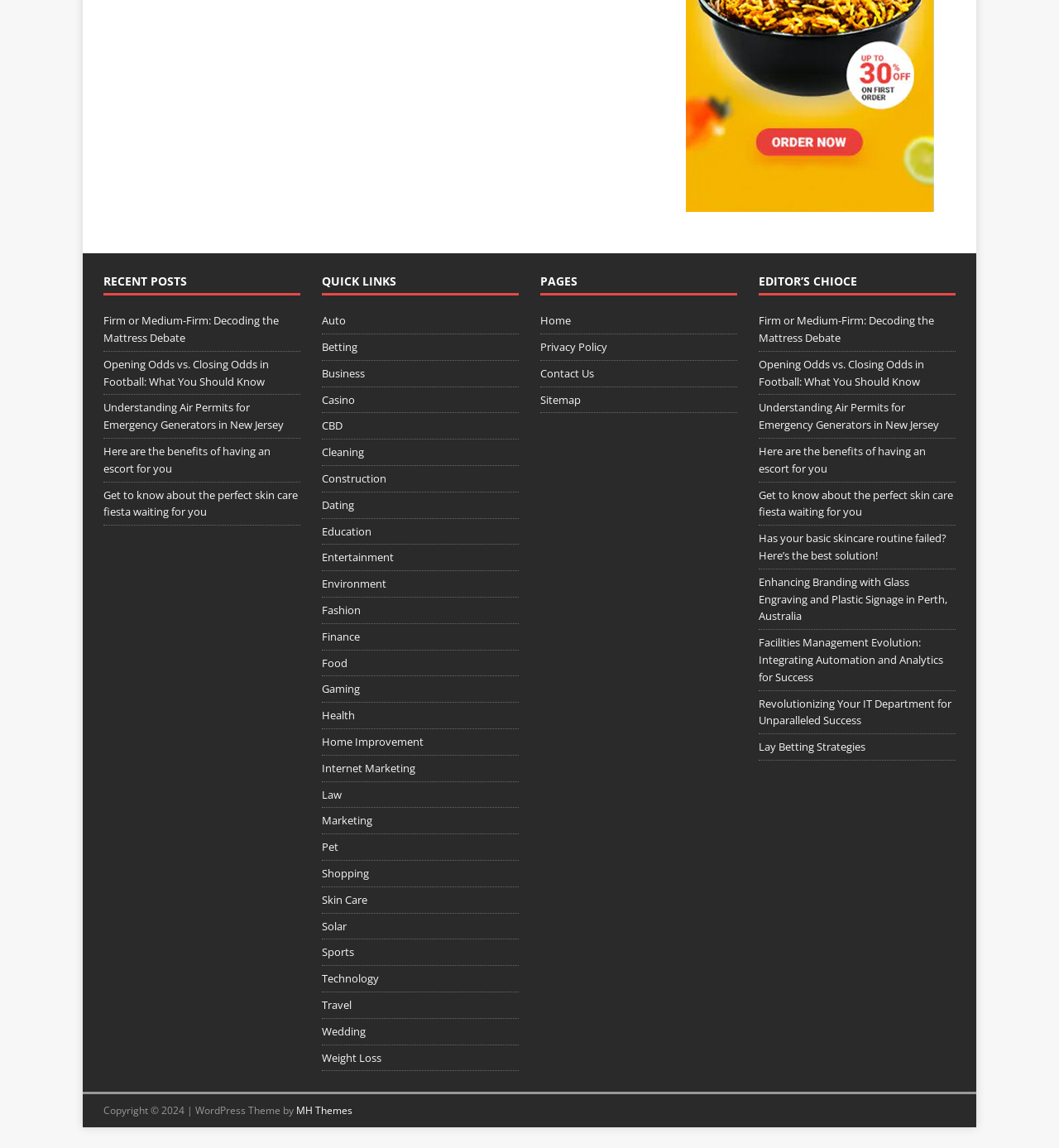Identify the coordinates of the bounding box for the element that must be clicked to accomplish the instruction: "Go to the 'Home' page".

[0.51, 0.272, 0.696, 0.291]